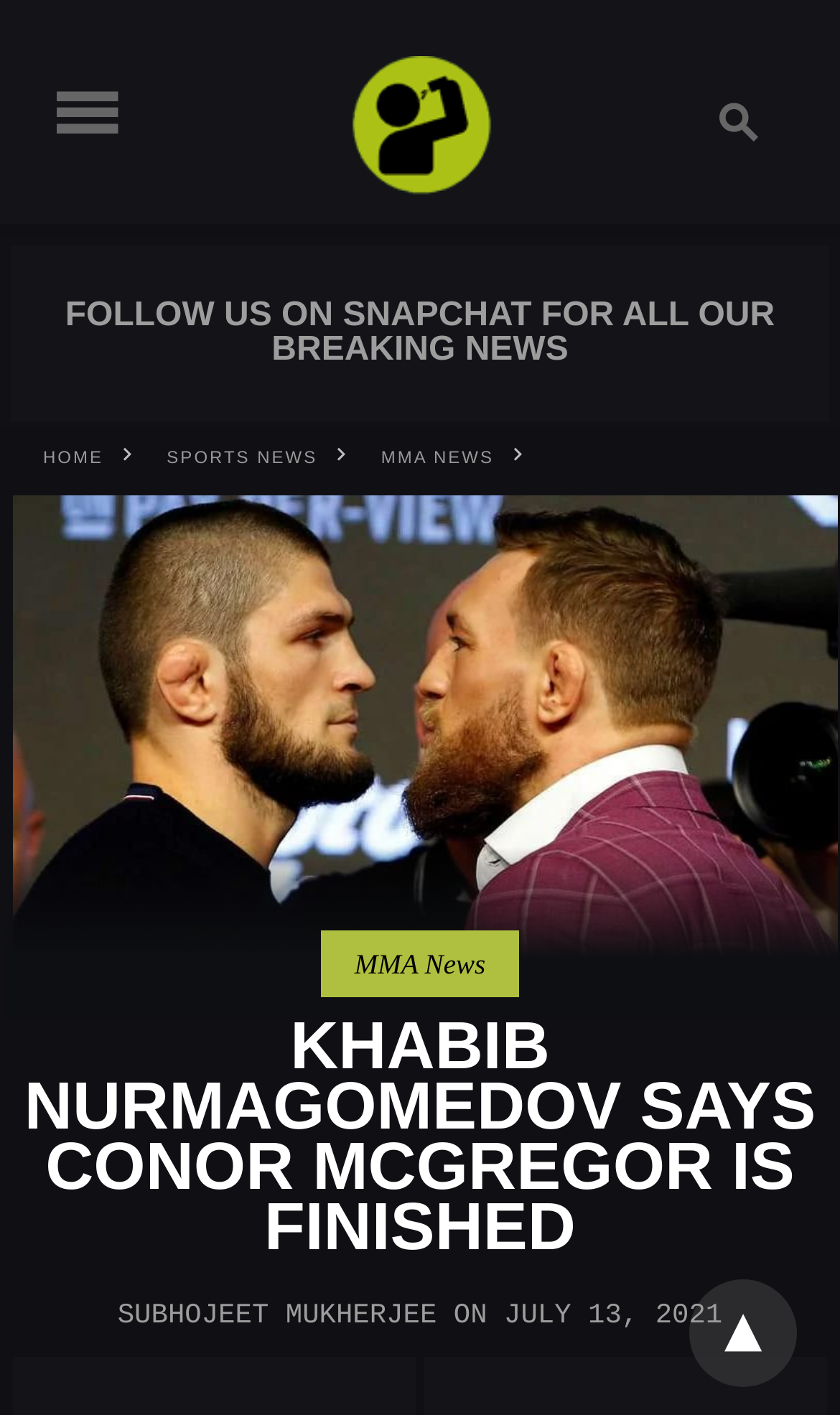Determine the bounding box coordinates for the region that must be clicked to execute the following instruction: "Go to Experience League".

None